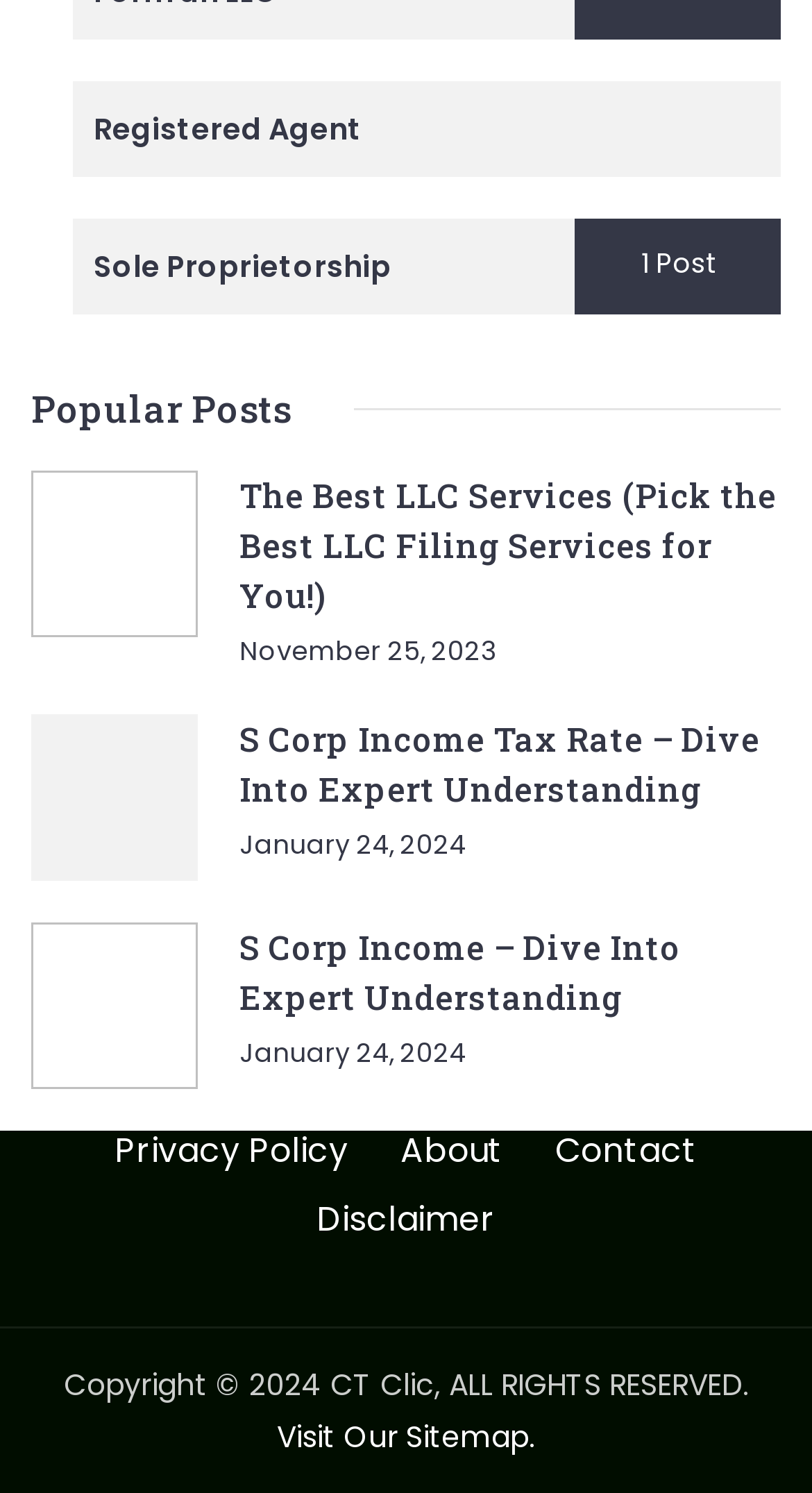Could you highlight the region that needs to be clicked to execute the instruction: "Search MeSH"?

None